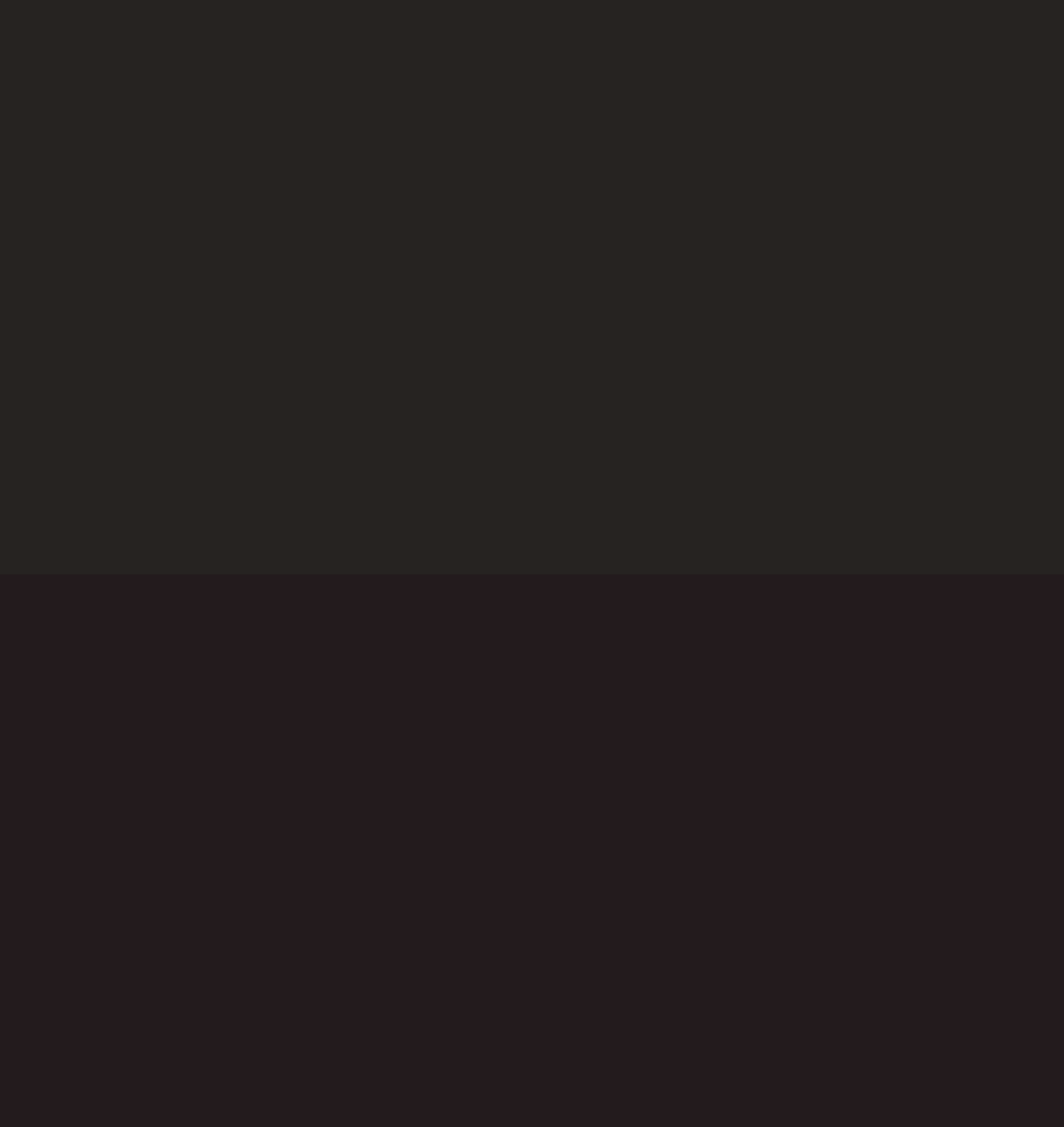What is the title of the poem?
Look at the screenshot and respond with a single word or phrase.

We Wear the Mask